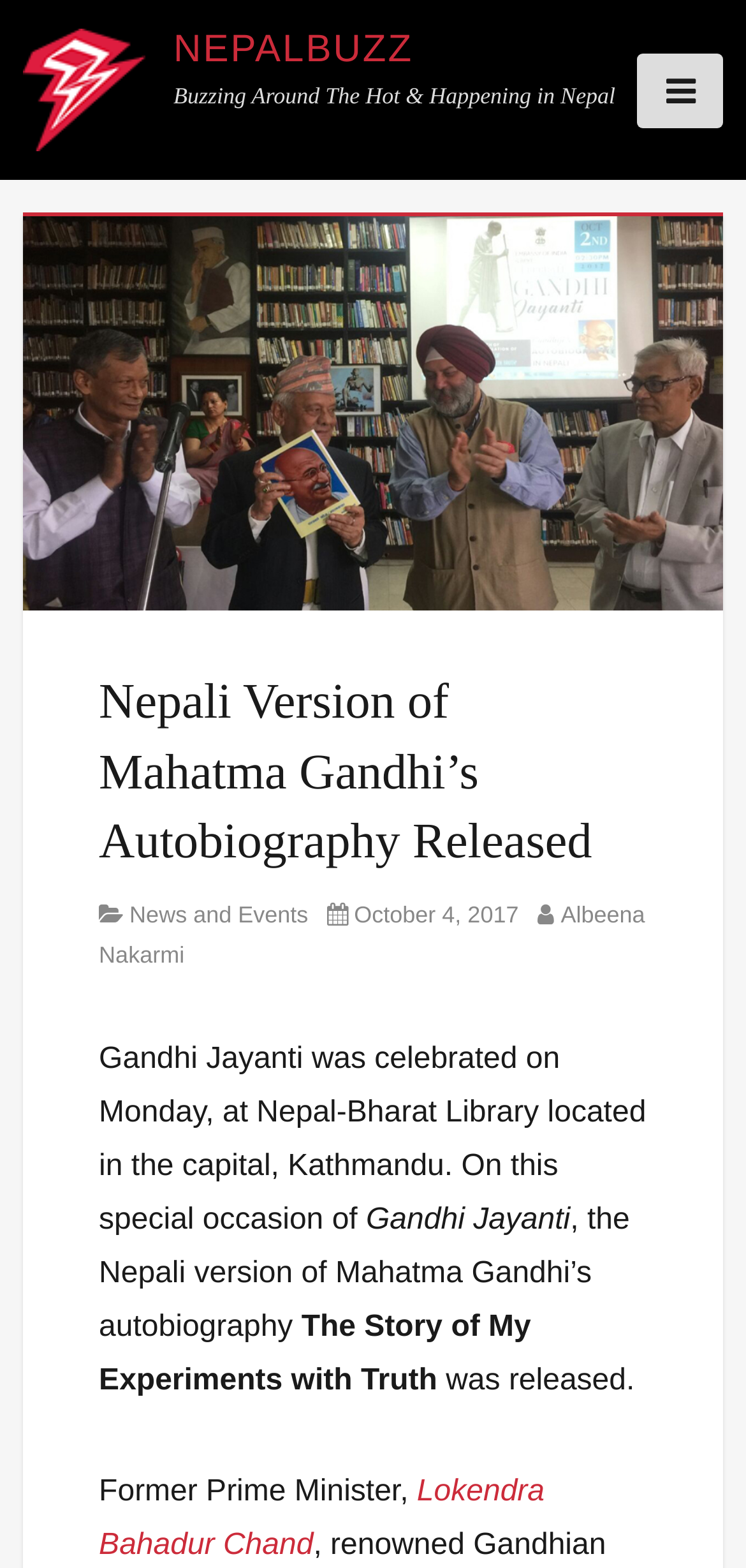Please analyze the image and give a detailed answer to the question:
Who released the Nepali version of Mahatma Gandhi's autobiography?

I searched the webpage for information about who released the book, but it doesn't mention a specific person or organization. It only mentions that it was released on the occasion of Gandhi Jayanti.